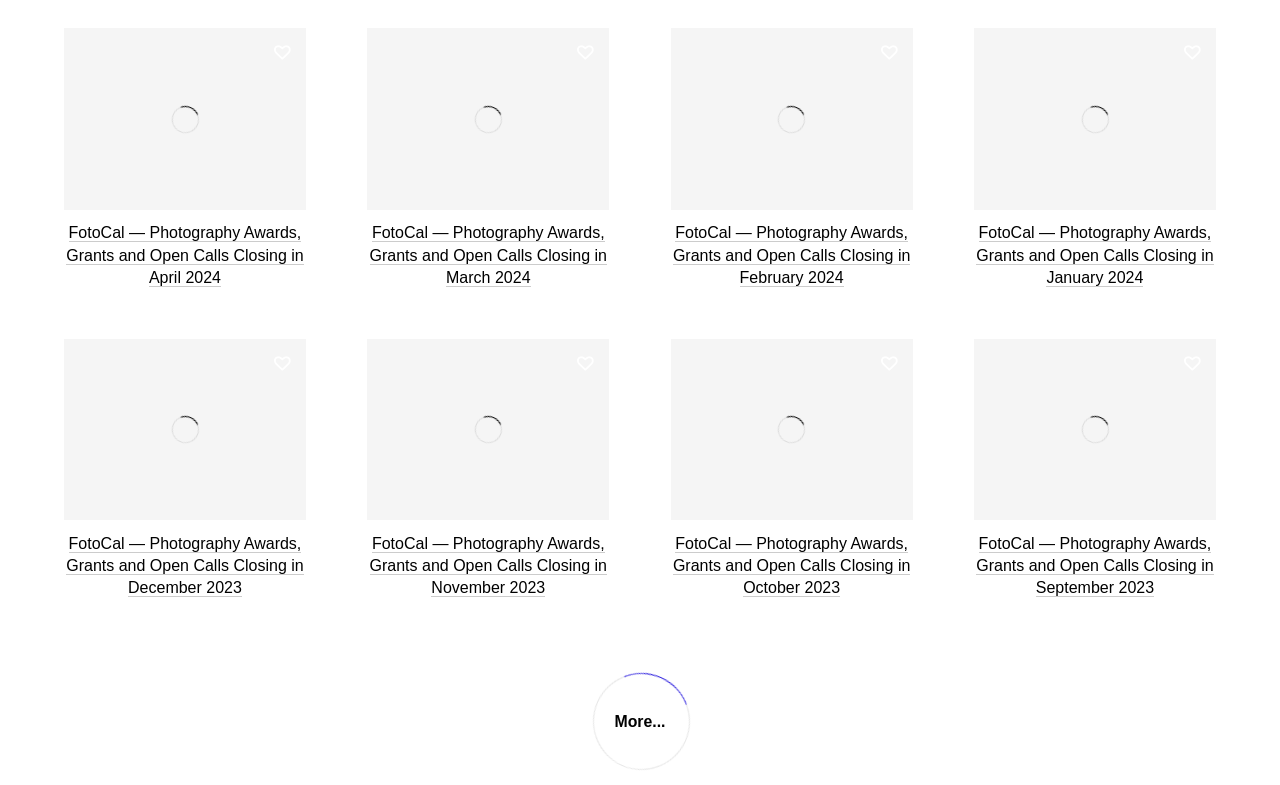Determine the bounding box coordinates for the HTML element mentioned in the following description: "Favorite". The coordinates should be a list of four floats ranging from 0 to 1, represented as [left, top, right, bottom].

[0.442, 0.438, 0.472, 0.486]